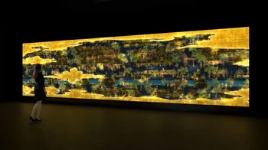With reference to the image, please provide a detailed answer to the following question: What is the dominant color tone of the artwork?

The caption describes the artwork as having 'golden hues' which suggests that the dominant color tone of the artwork is golden, which is also reflective of the essence of change and fluidity.